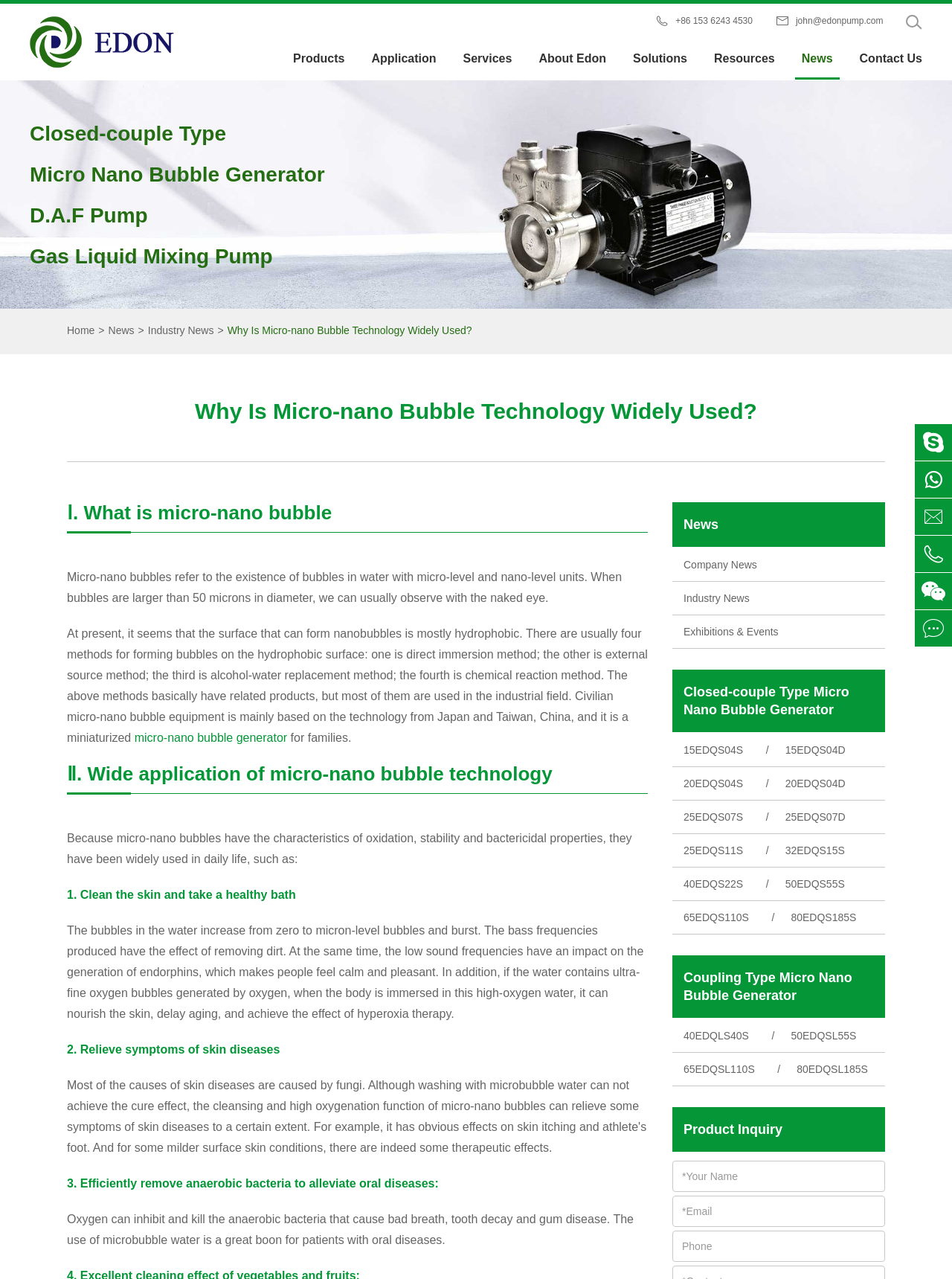Can you locate the main headline on this webpage and provide its text content?

Why Is Micro-nano Bubble Technology Widely Used?